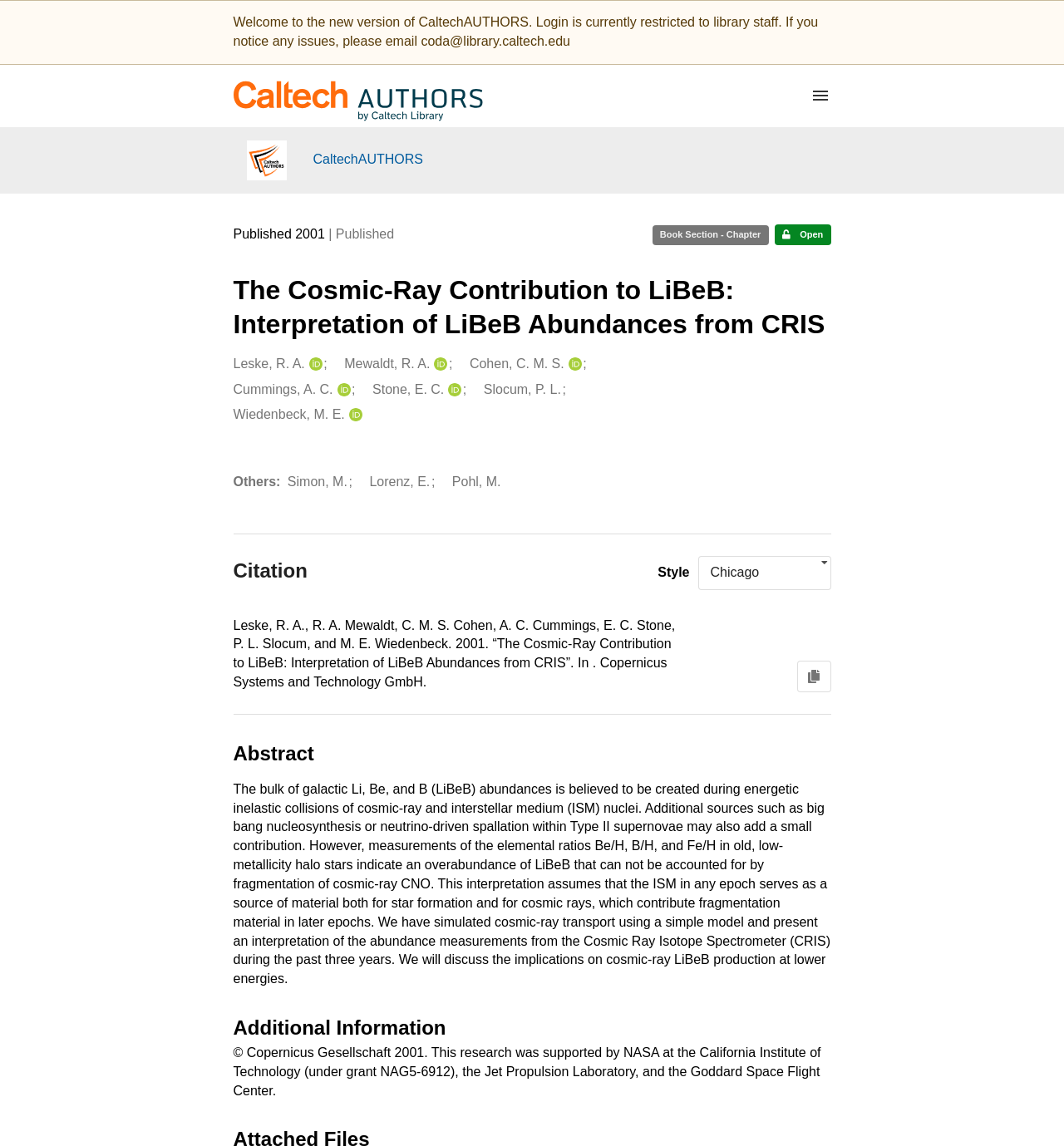Mark the bounding box of the element that matches the following description: "Stone, E. C.".

[0.35, 0.332, 0.417, 0.348]